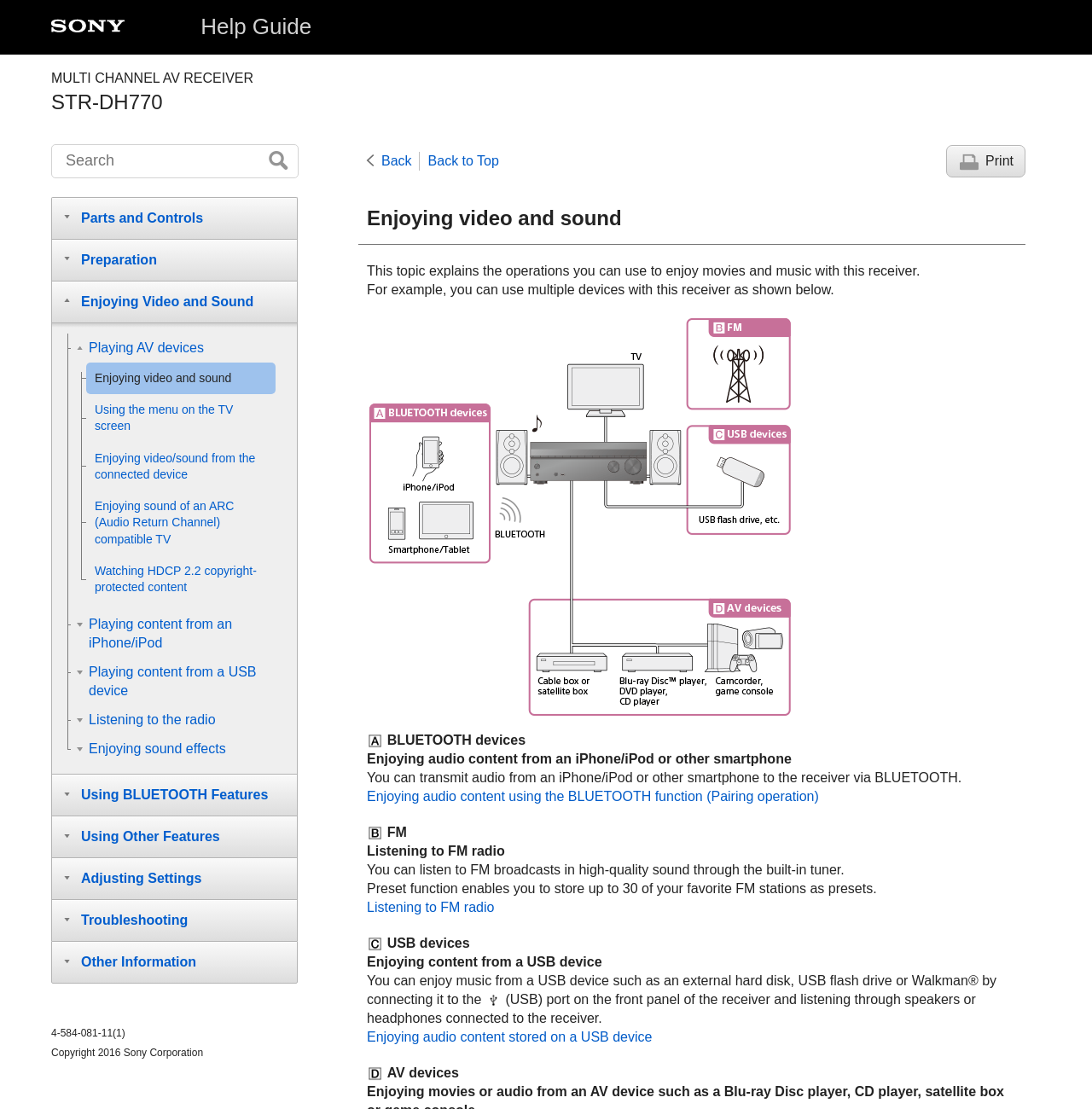Please specify the bounding box coordinates of the clickable section necessary to execute the following command: "View 'INVENTORY ALERTS'".

None